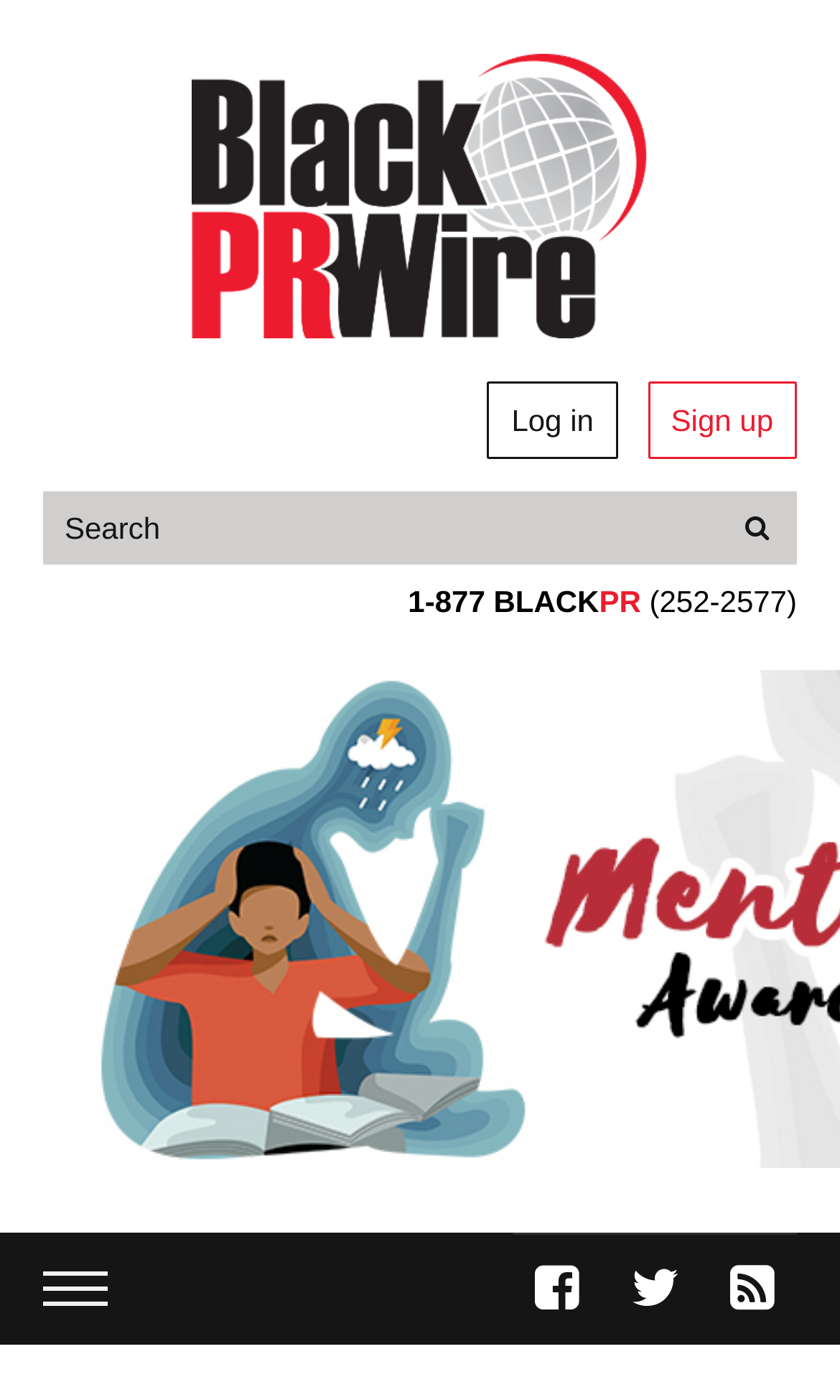Find the bounding box coordinates of the clickable area that will achieve the following instruction: "open RSS feed".

[0.844, 0.882, 0.949, 0.961]